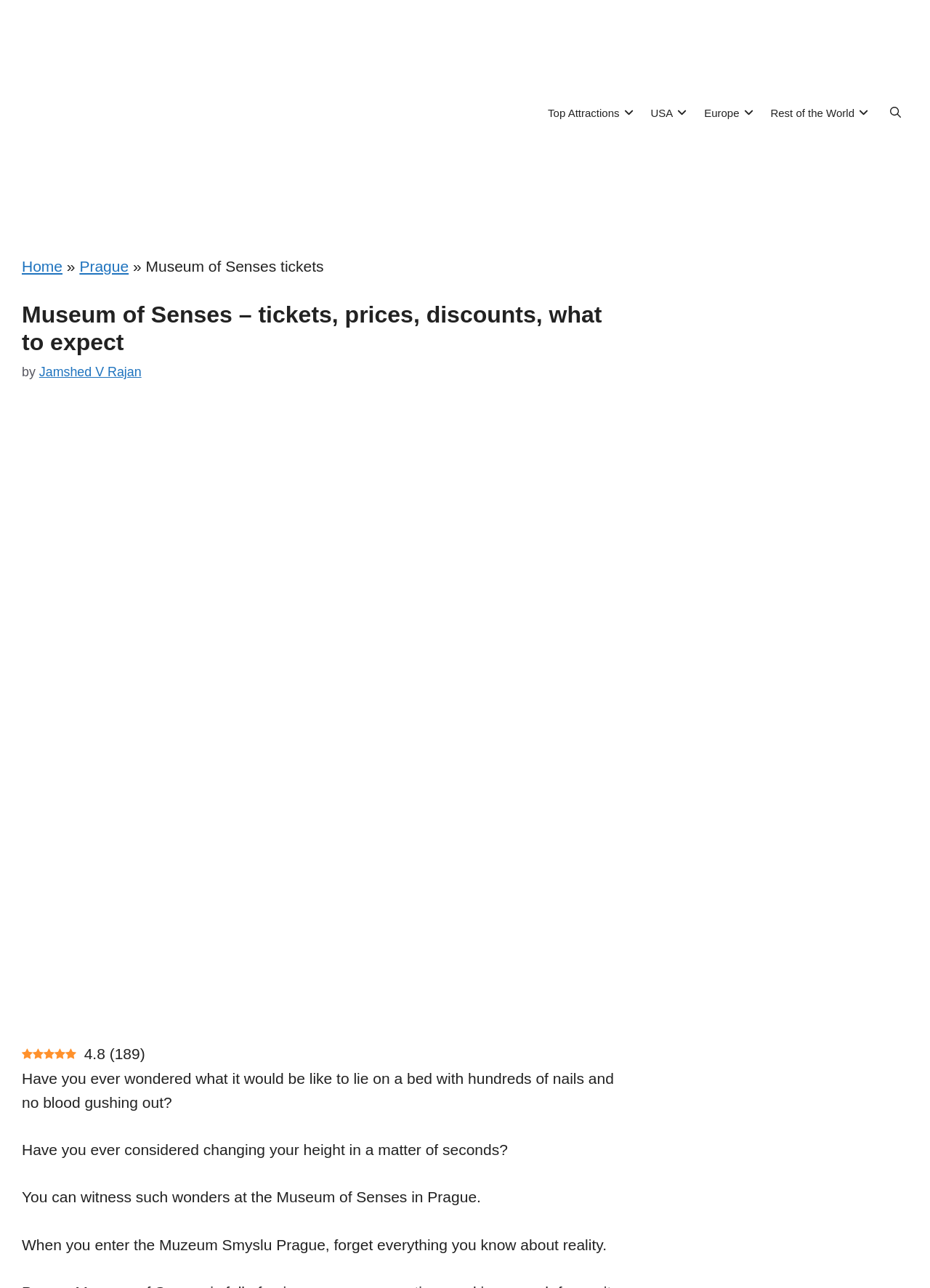Find the bounding box coordinates of the element you need to click on to perform this action: 'Click the 'TheBetterVacation.com' link'. The coordinates should be represented by four float values between 0 and 1, in the format [left, top, right, bottom].

[0.02, 0.08, 0.23, 0.093]